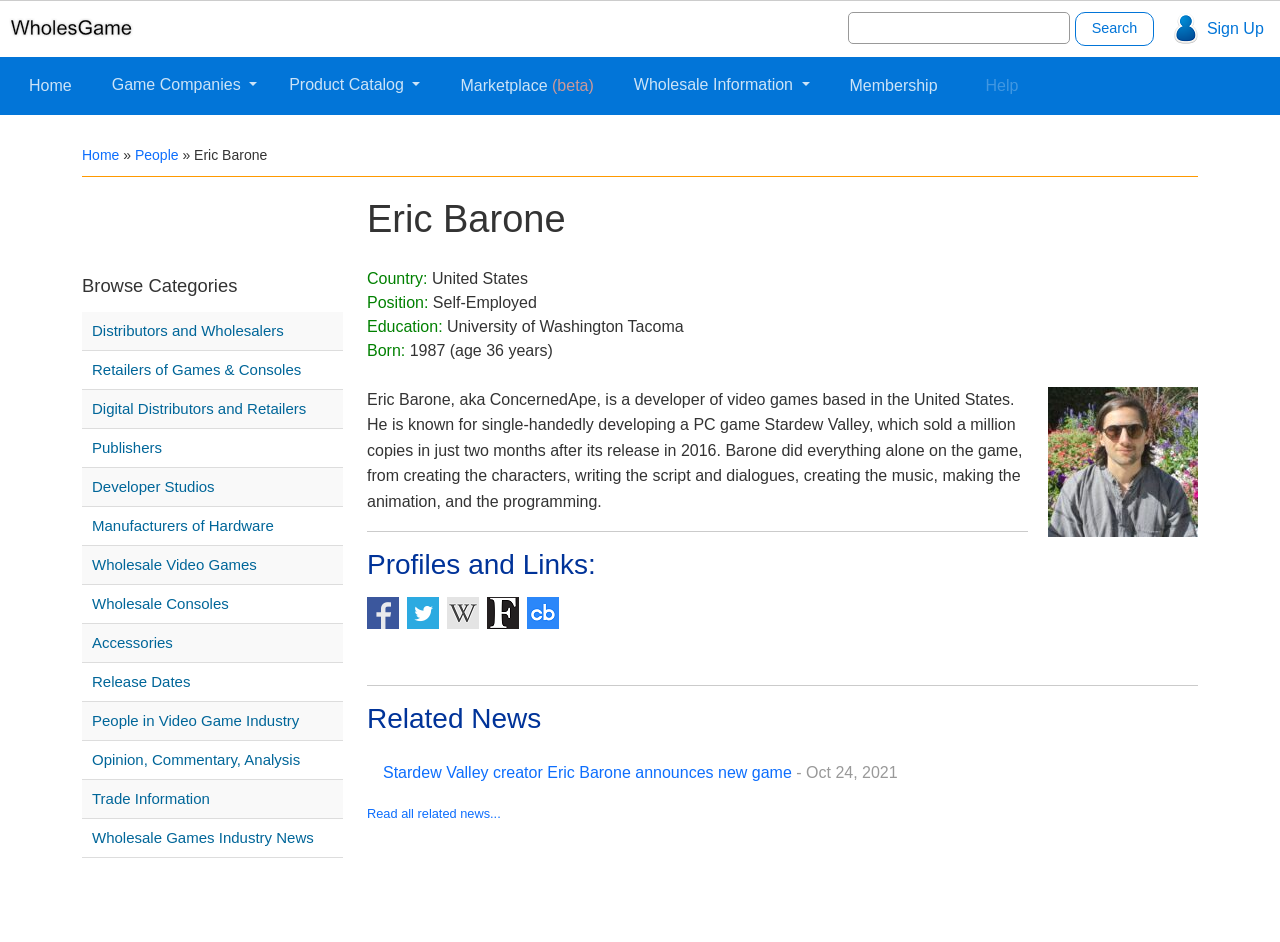Show me the bounding box coordinates of the clickable region to achieve the task as per the instruction: "Search for a game".

[0.663, 0.013, 0.836, 0.047]